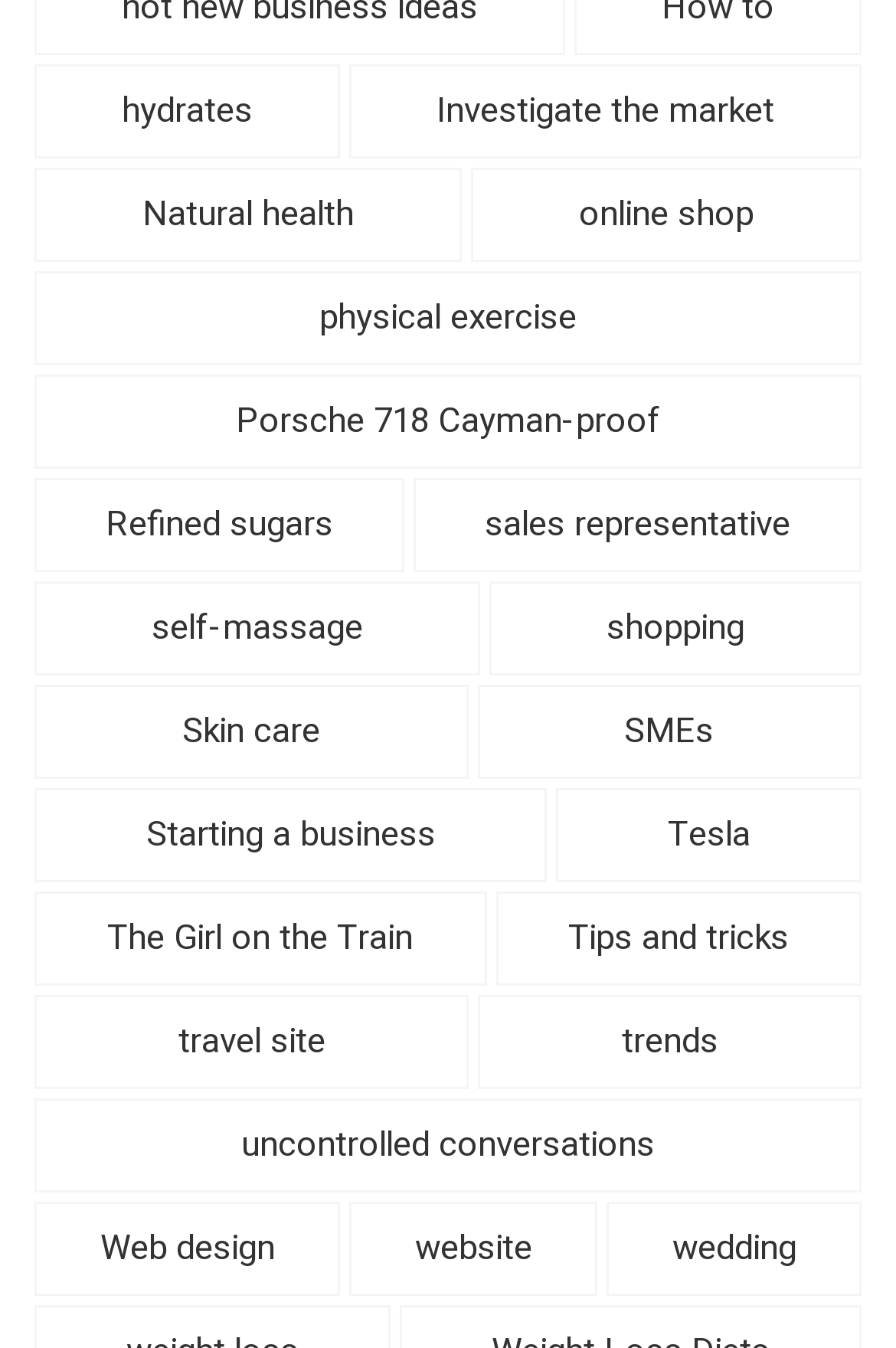Given the description of a UI element: "Tesla", identify the bounding box coordinates of the matching element in the webpage screenshot.

[0.621, 0.585, 0.962, 0.655]